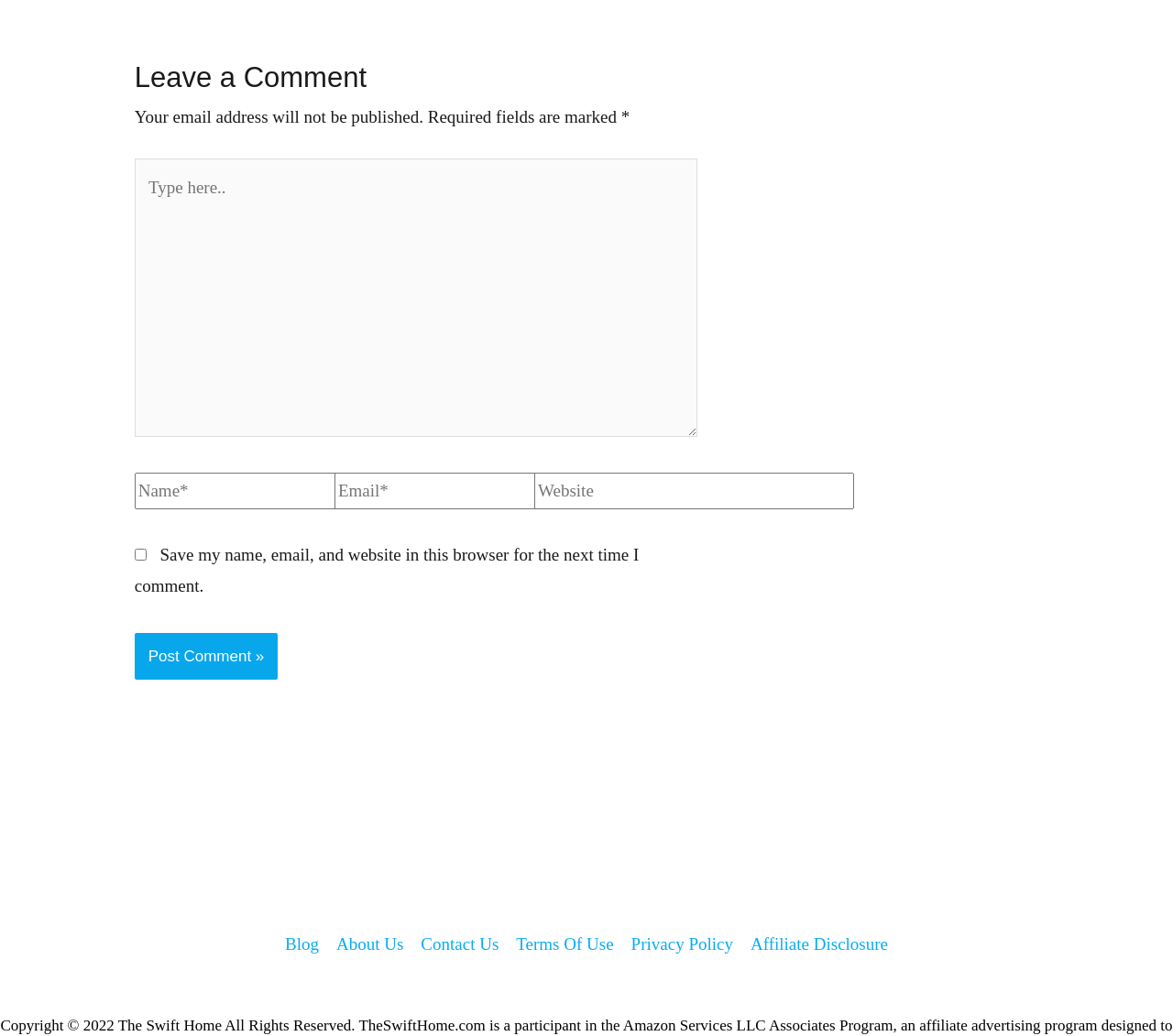Locate the bounding box coordinates of the clickable region necessary to complete the following instruction: "type in the comment box". Provide the coordinates in the format of four float numbers between 0 and 1, i.e., [left, top, right, bottom].

[0.115, 0.153, 0.595, 0.422]